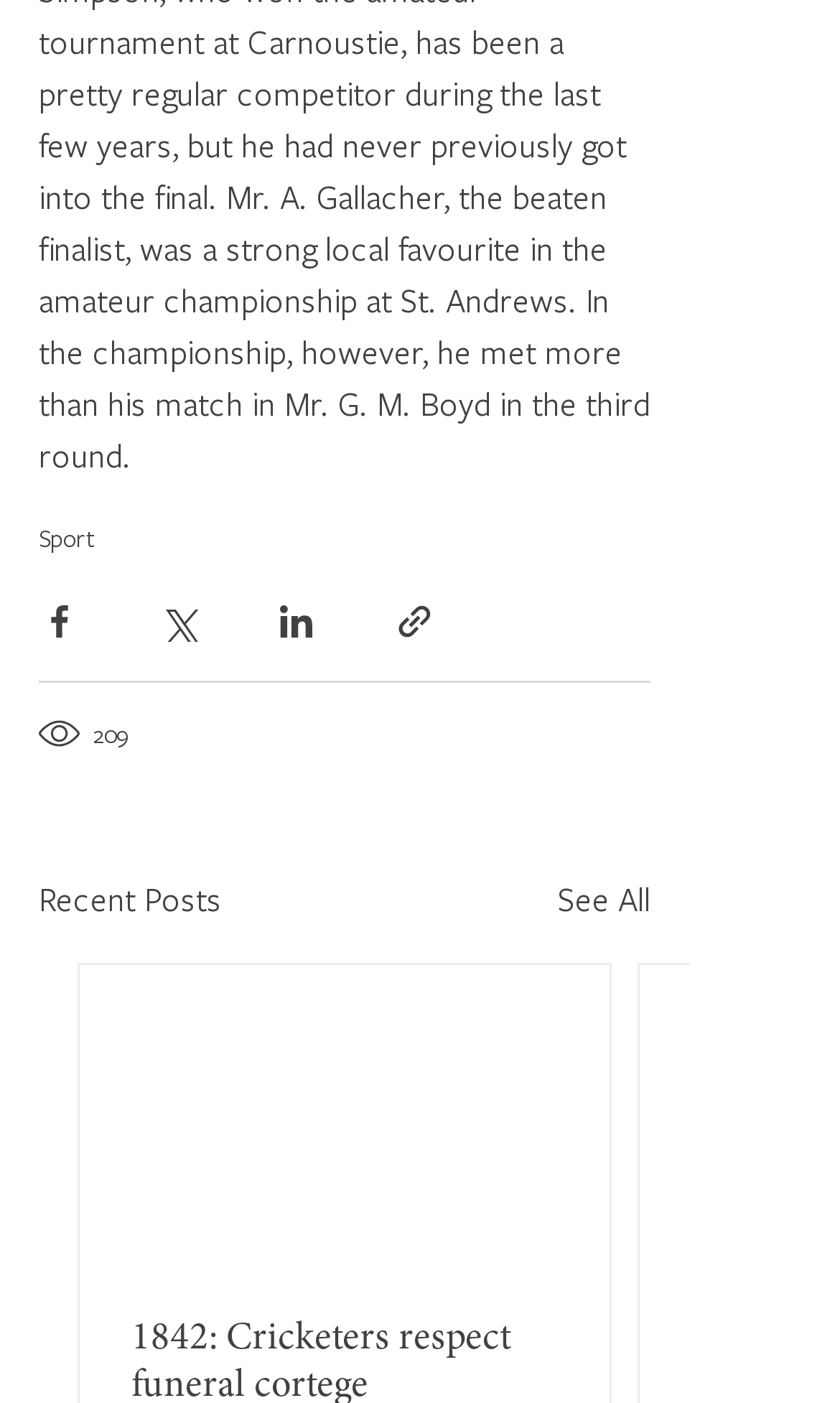Please answer the following question using a single word or phrase: 
What is the first social media platform to share content?

Facebook